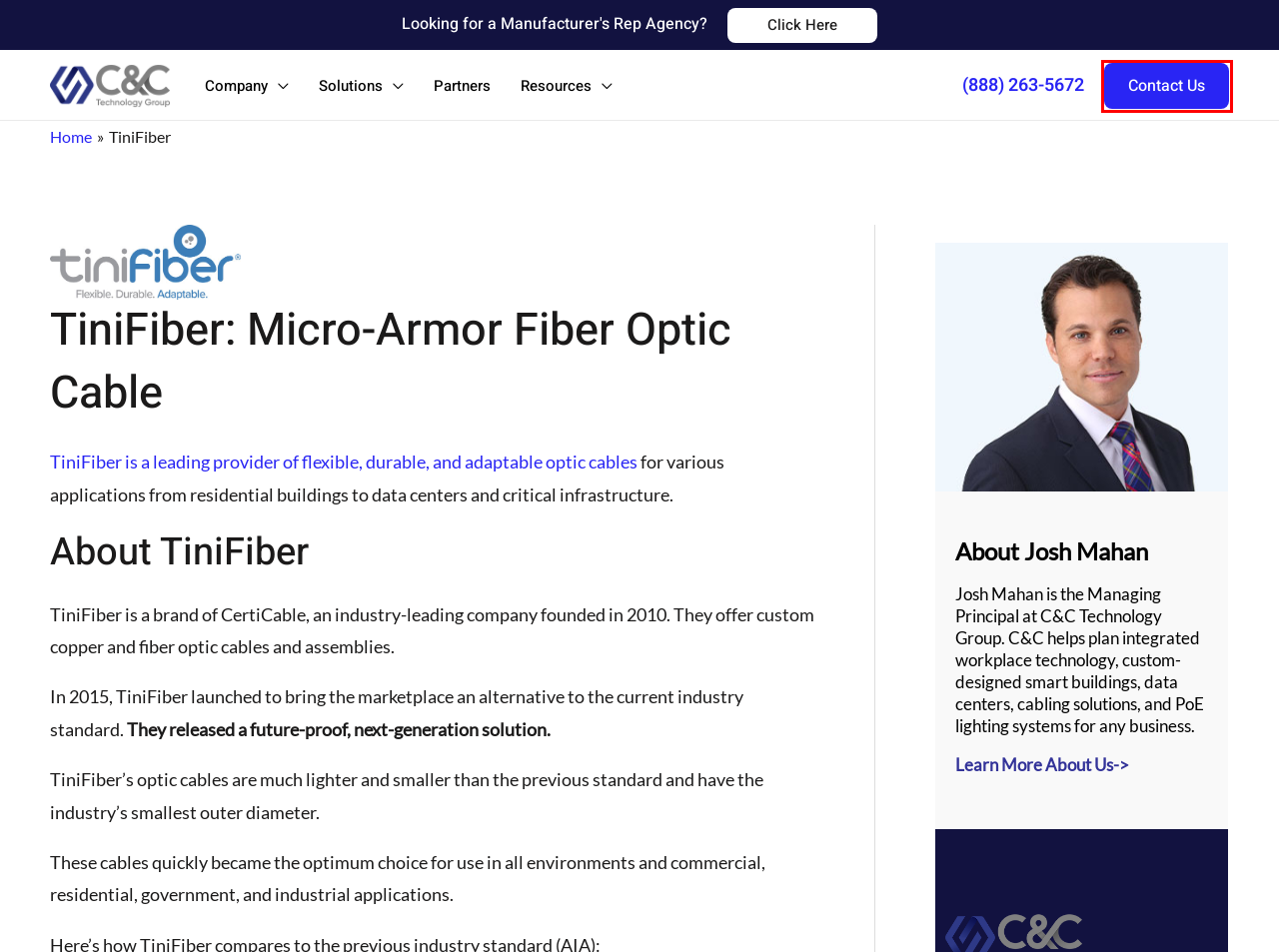Given a screenshot of a webpage with a red bounding box highlighting a UI element, determine which webpage description best matches the new webpage that appears after clicking the highlighted element. Here are the candidates:
A. Crush-Proof Stainless Steel Micro-Armored Fiber Optic Cables – TiniFiber
B. Contact - C&C Technology Group
C. Terms Beginning With 'K' - C&C Technology Group
D. Manufactures - C&C Technology Group
E. Workplace Technology Partners - C&C Technology Group
F. Terms Beginning With 'E' - C&C Technology Group
G. C&C Technology: Workplace Technology Solutions
H. Approach - C&C Technology Group

B